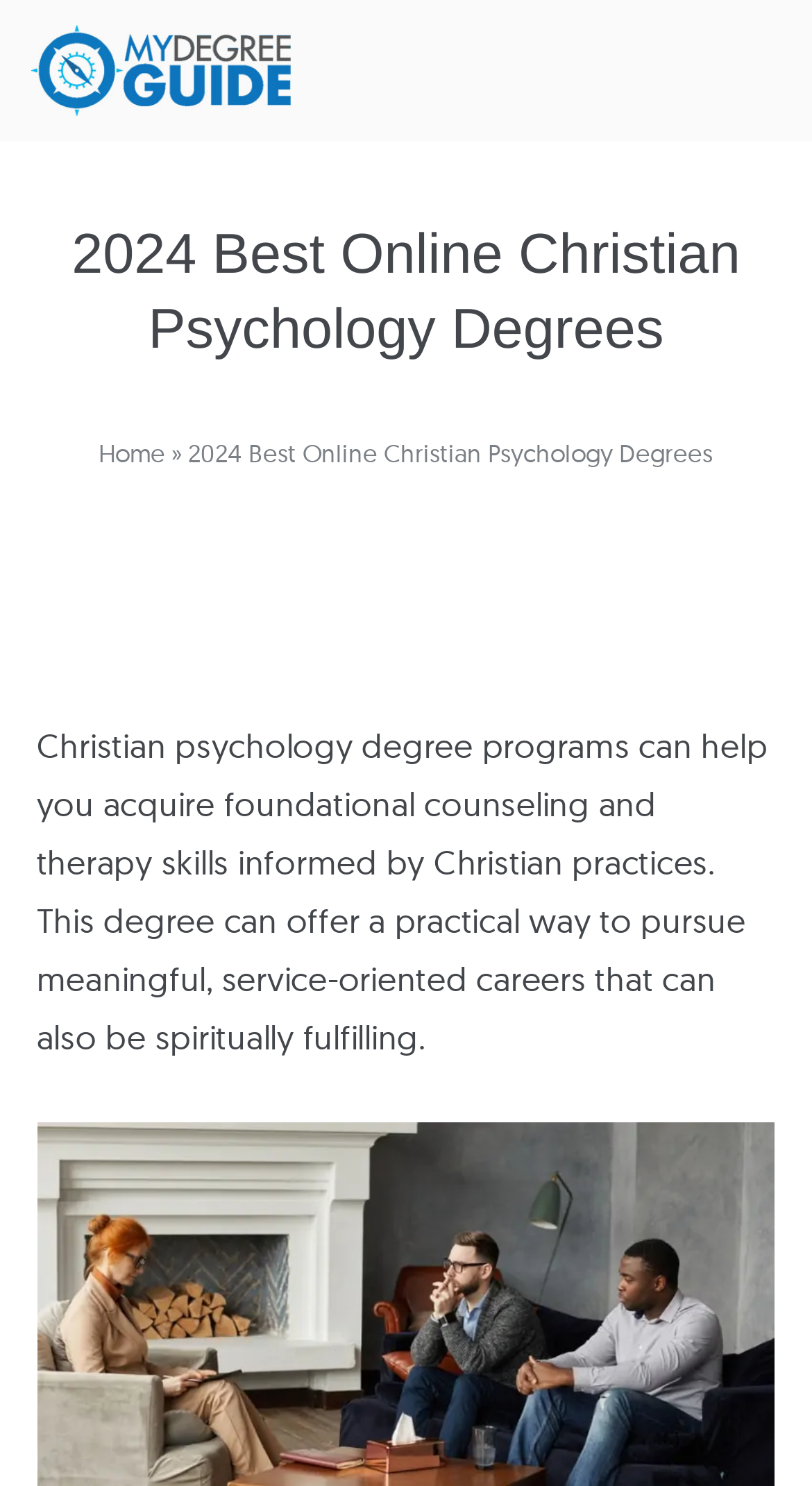Provide the bounding box coordinates of the HTML element described by the text: "Home".

[0.122, 0.294, 0.204, 0.315]